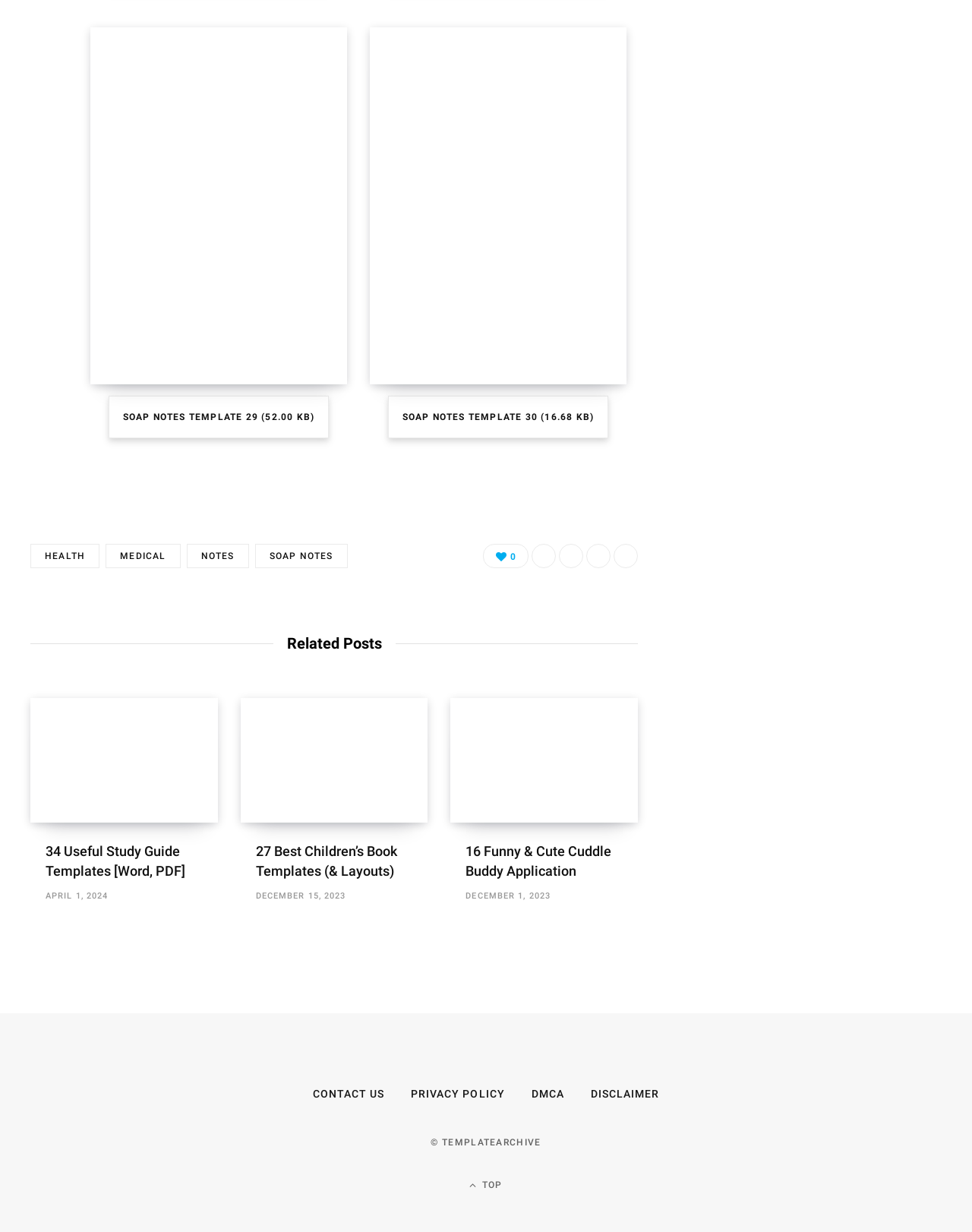Please mark the clickable region by giving the bounding box coordinates needed to complete this instruction: "Share on Facebook".

[0.547, 0.441, 0.572, 0.461]